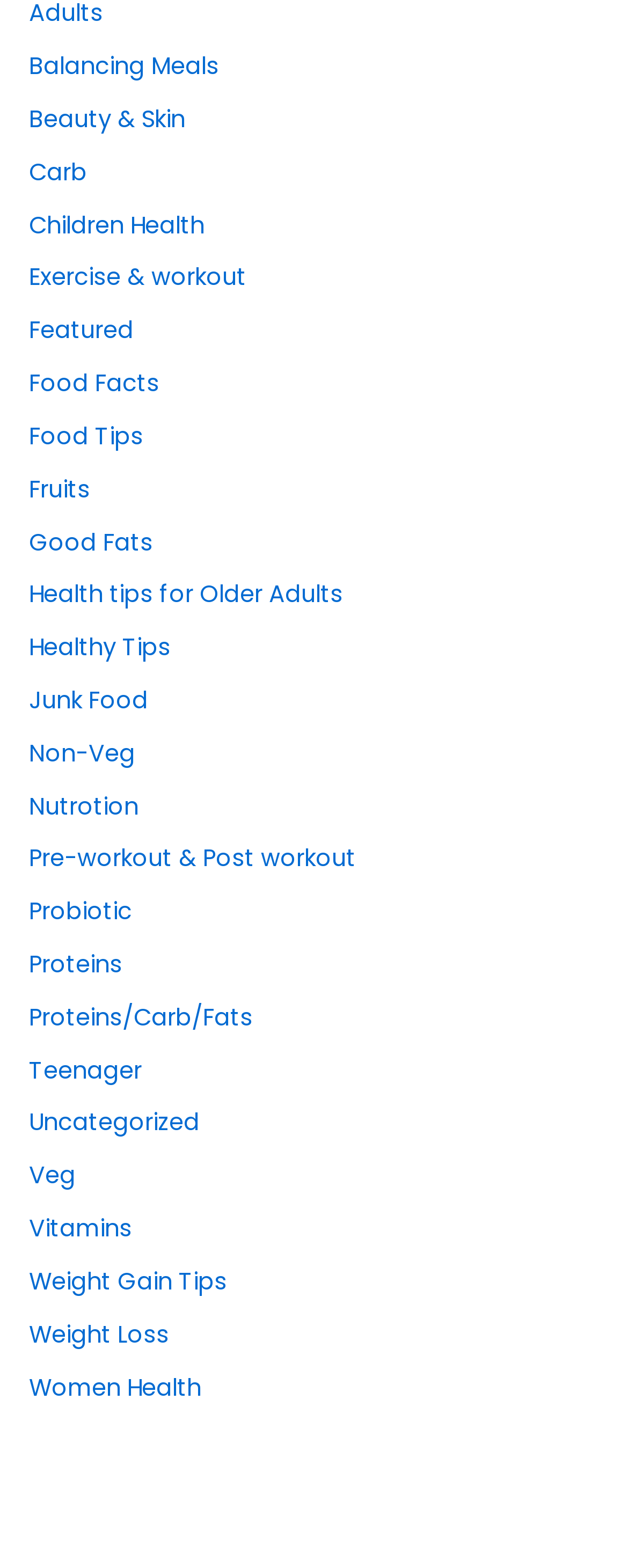Provide a short answer using a single word or phrase for the following question: 
What is the first link on the webpage?

Balancing Meals